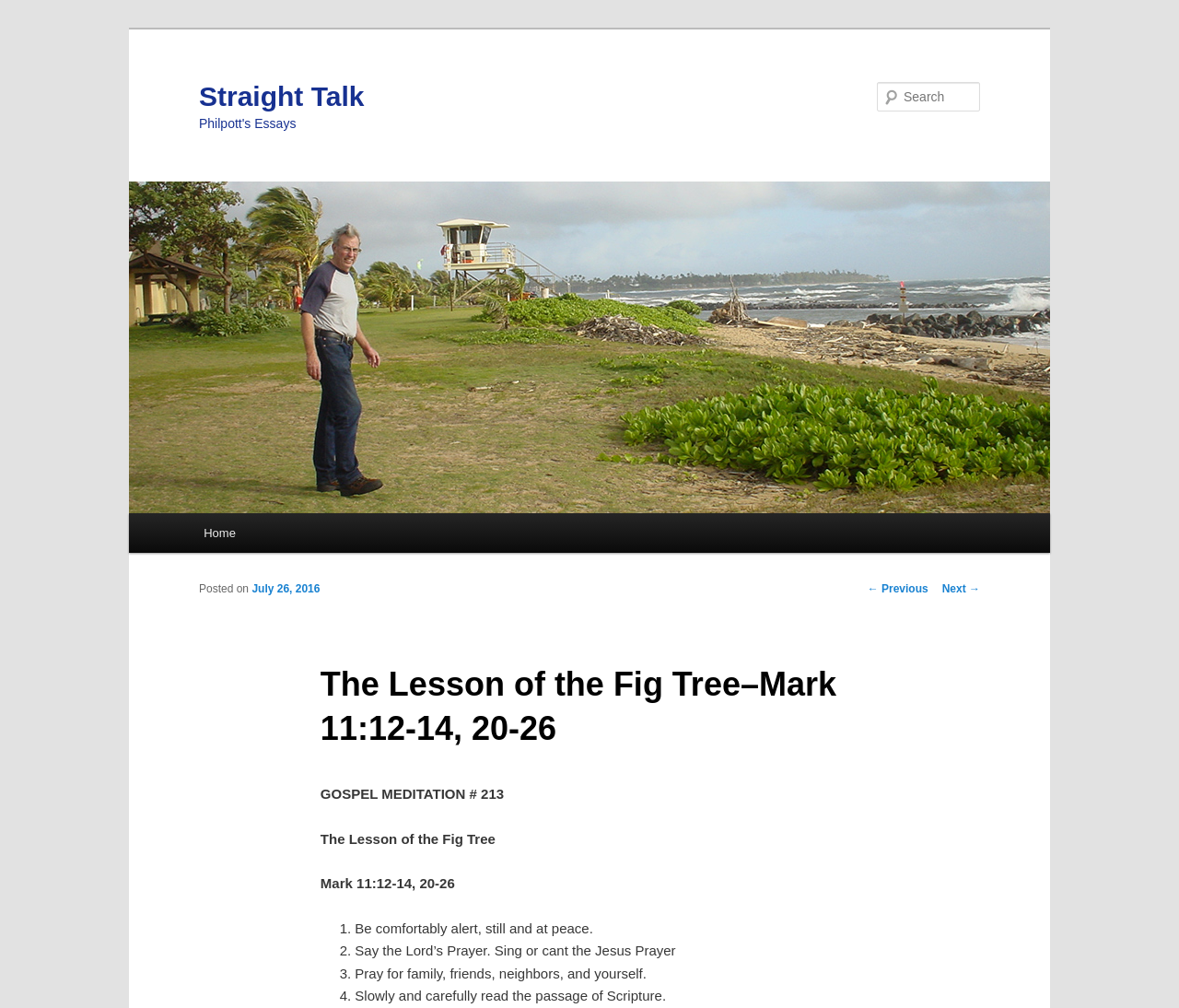What is the purpose of the textbox?
Please use the visual content to give a single word or phrase answer.

Search